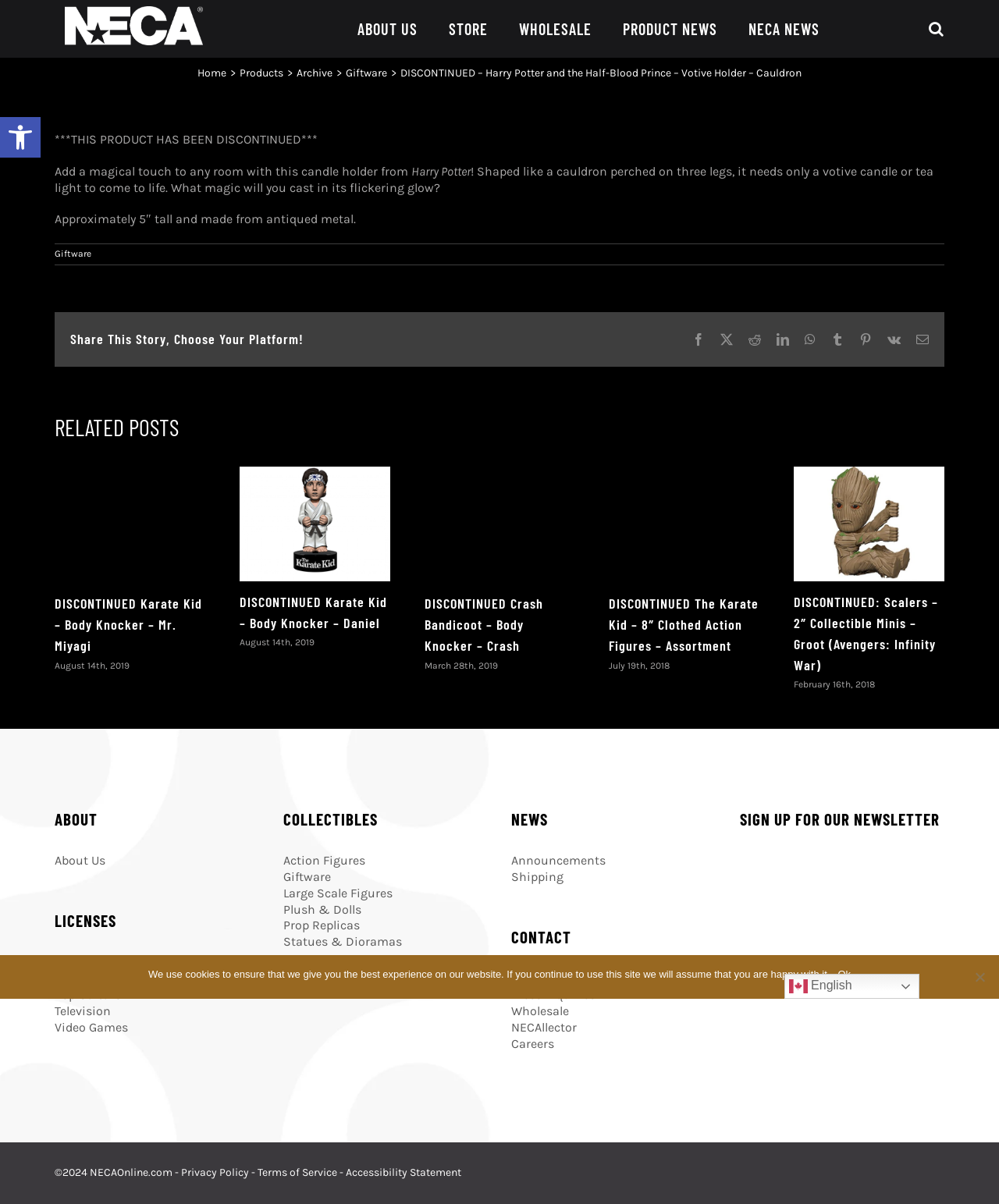What is the material of the candle holder?
Based on the image, give a one-word or short phrase answer.

Antiqued metal